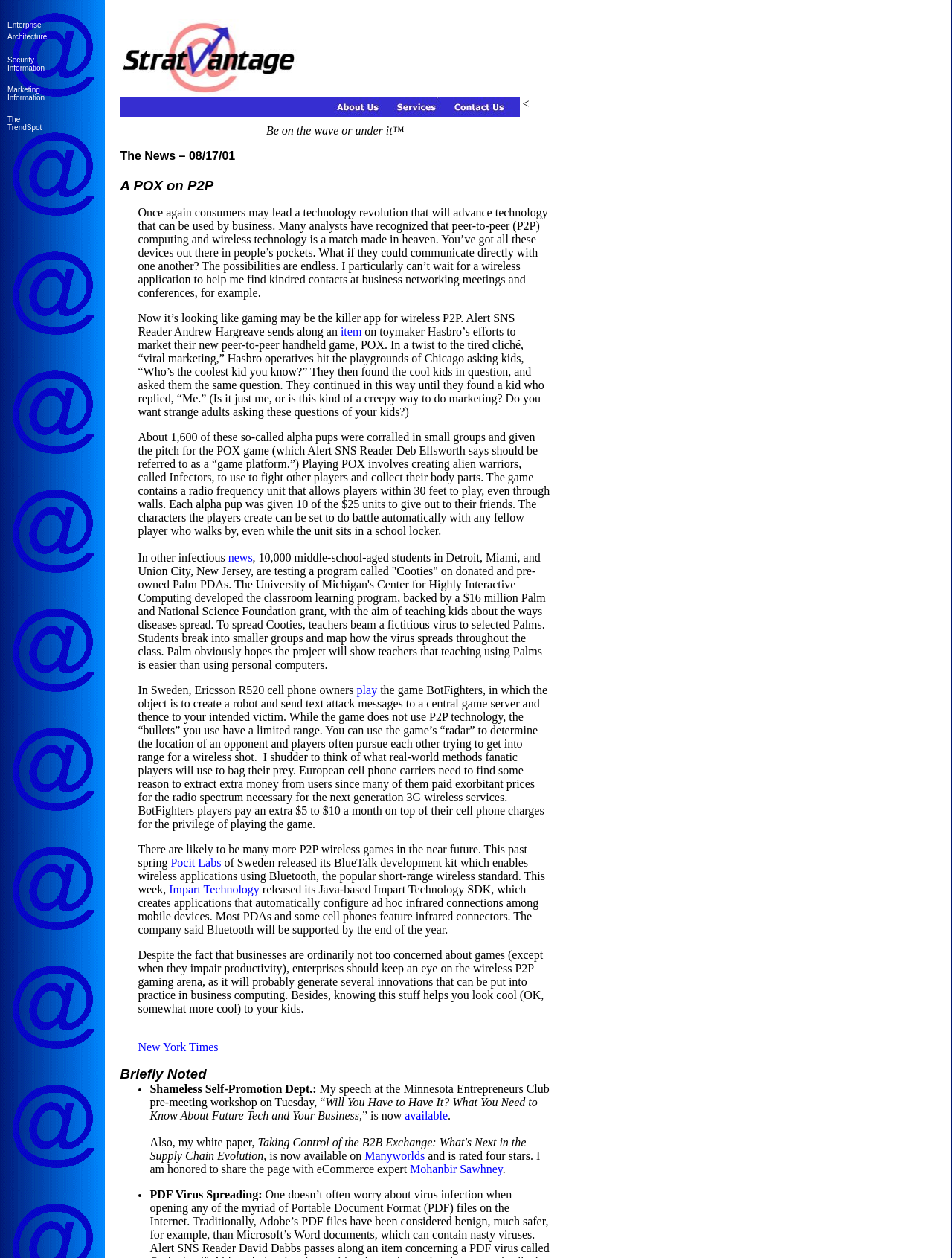Locate and extract the headline of this webpage.

The News – 08/17/01